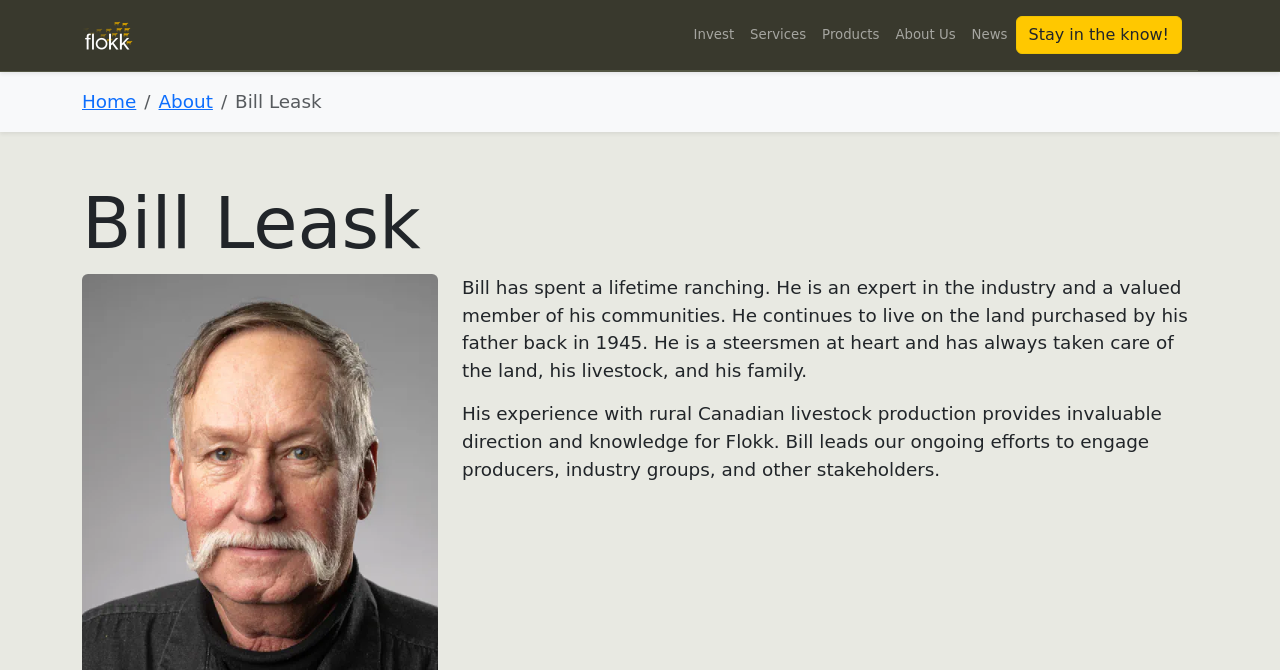Identify the bounding box of the UI element that matches this description: "Stay in the know!".

[0.793, 0.024, 0.923, 0.081]